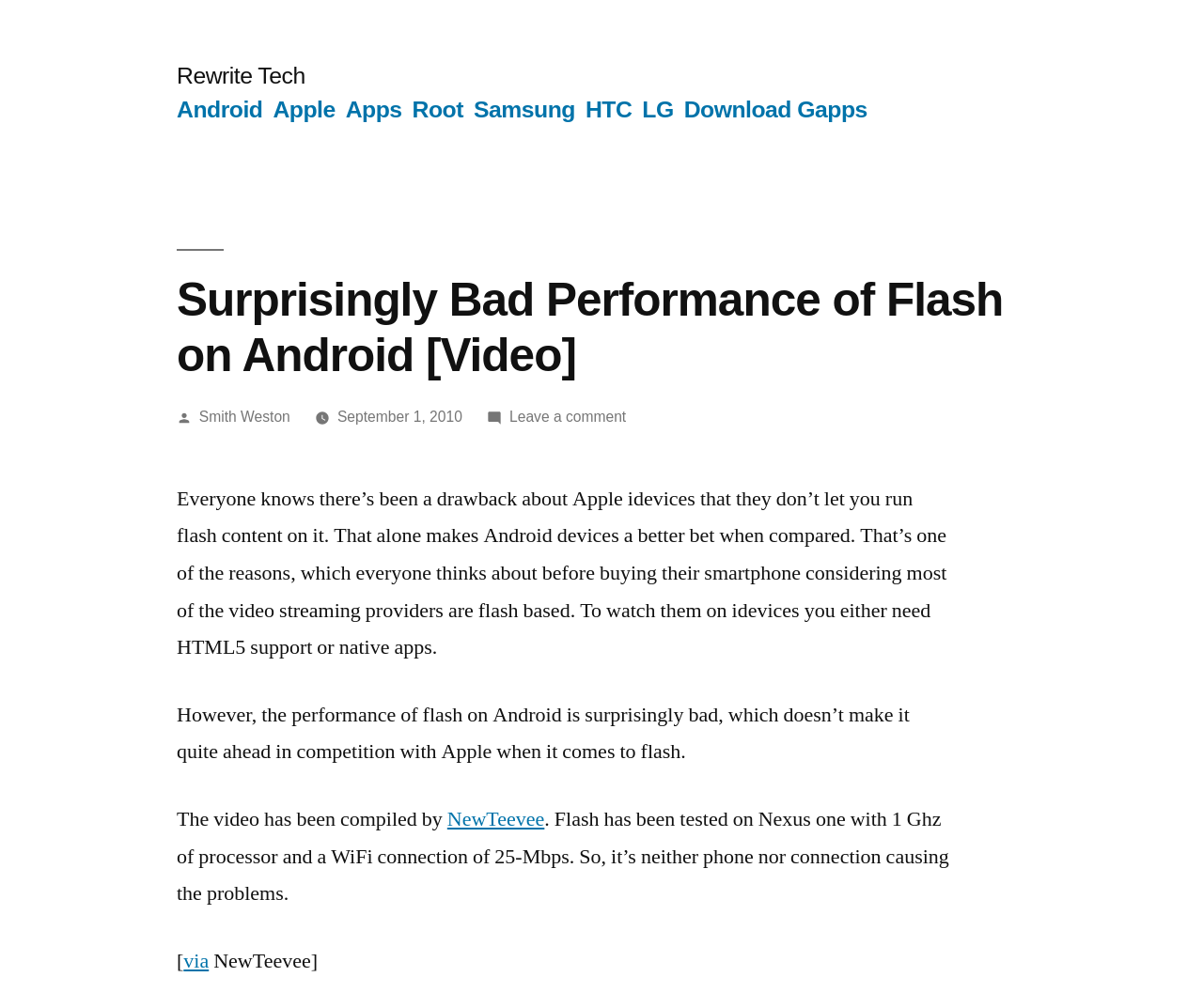Answer the question briefly using a single word or phrase: 
What is the purpose of the video compiled by NewTeevee?

To test flash on Android